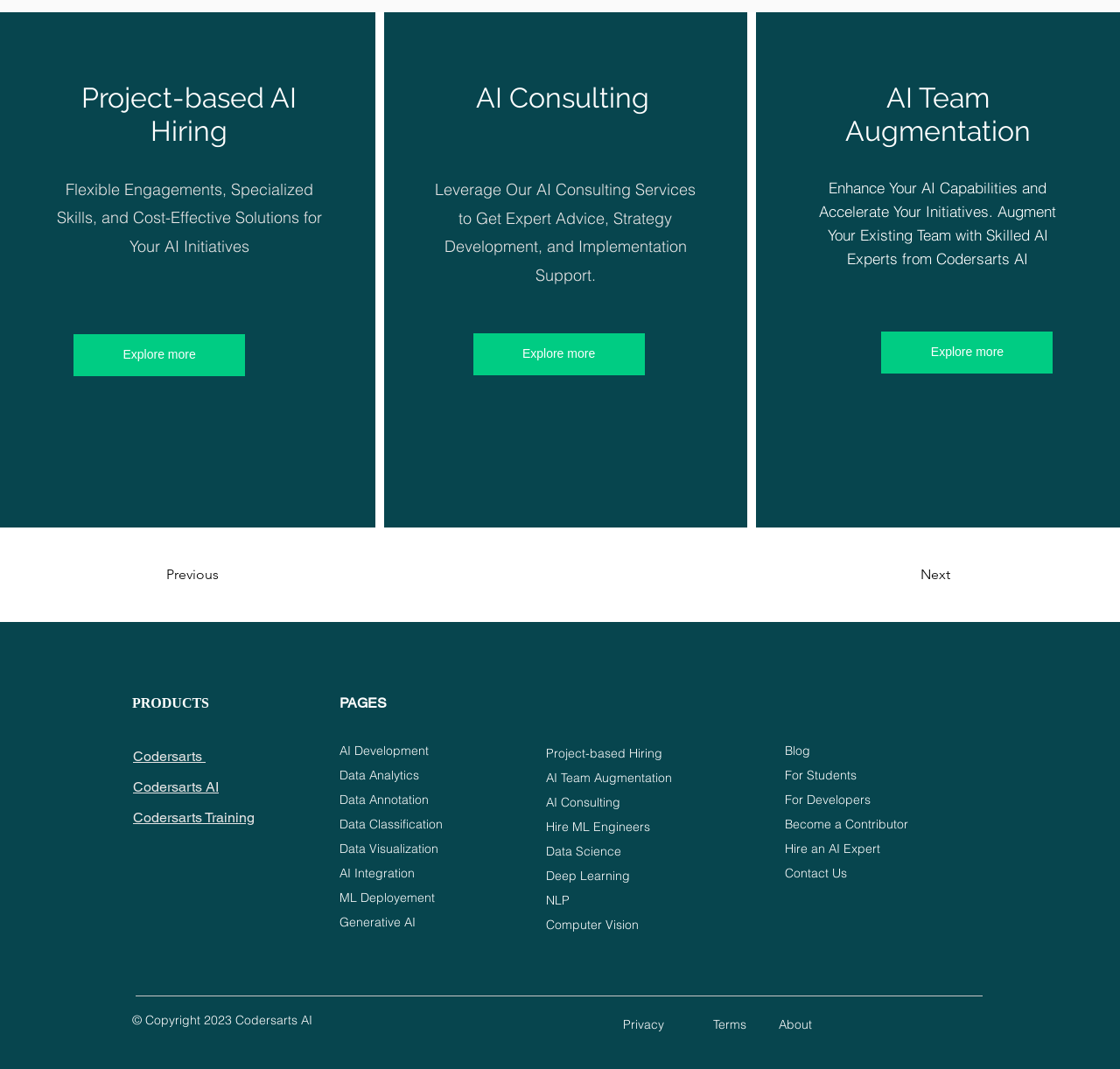Please find the bounding box coordinates (top-left x, top-left y, bottom-right x, bottom-right y) in the screenshot for the UI element described as follows: Privacy

[0.556, 0.951, 0.593, 0.966]